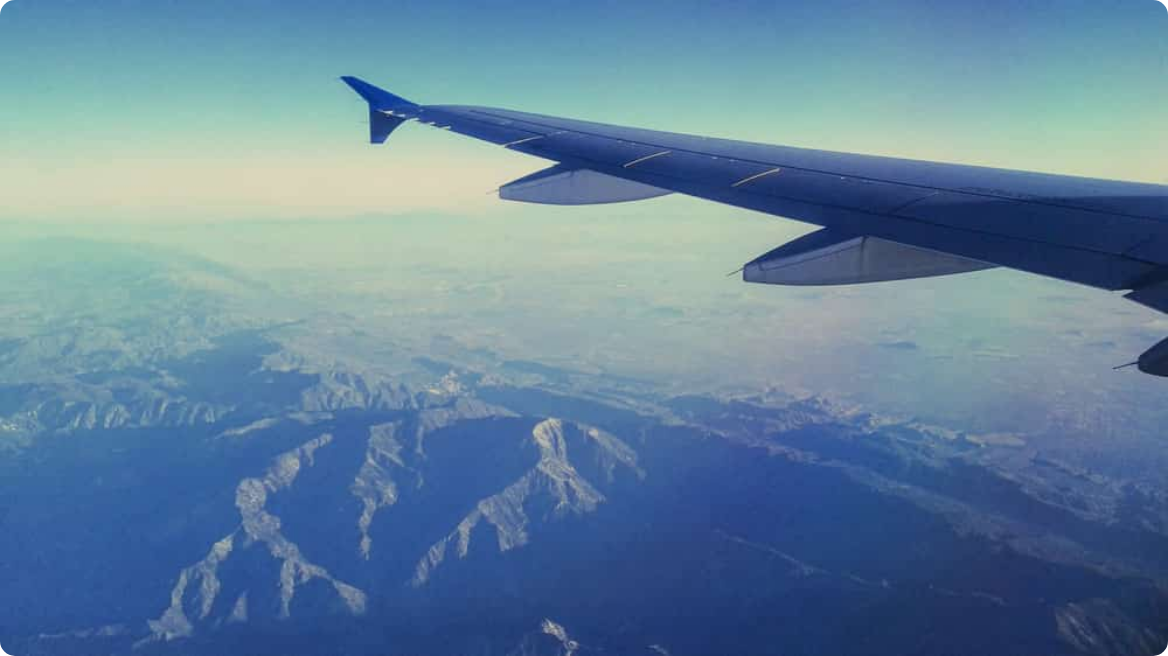Illustrate the image with a detailed caption.

The image captures a breathtaking aerial view from an airplane, showcasing the wing extending gracefully into the frame. Below, a sprawling landscape unfolds, featuring undulating hills and shadowy mountain ranges that create a striking contrast against the soft, hazy horizon. The atmosphere exudes tranquility, with clear skies meeting the distant land, illustrating the beauty of travel and exploration. This visual encapsulates the essence of flying, inviting viewers to imagine the journey ahead and the destinations yet to explore.